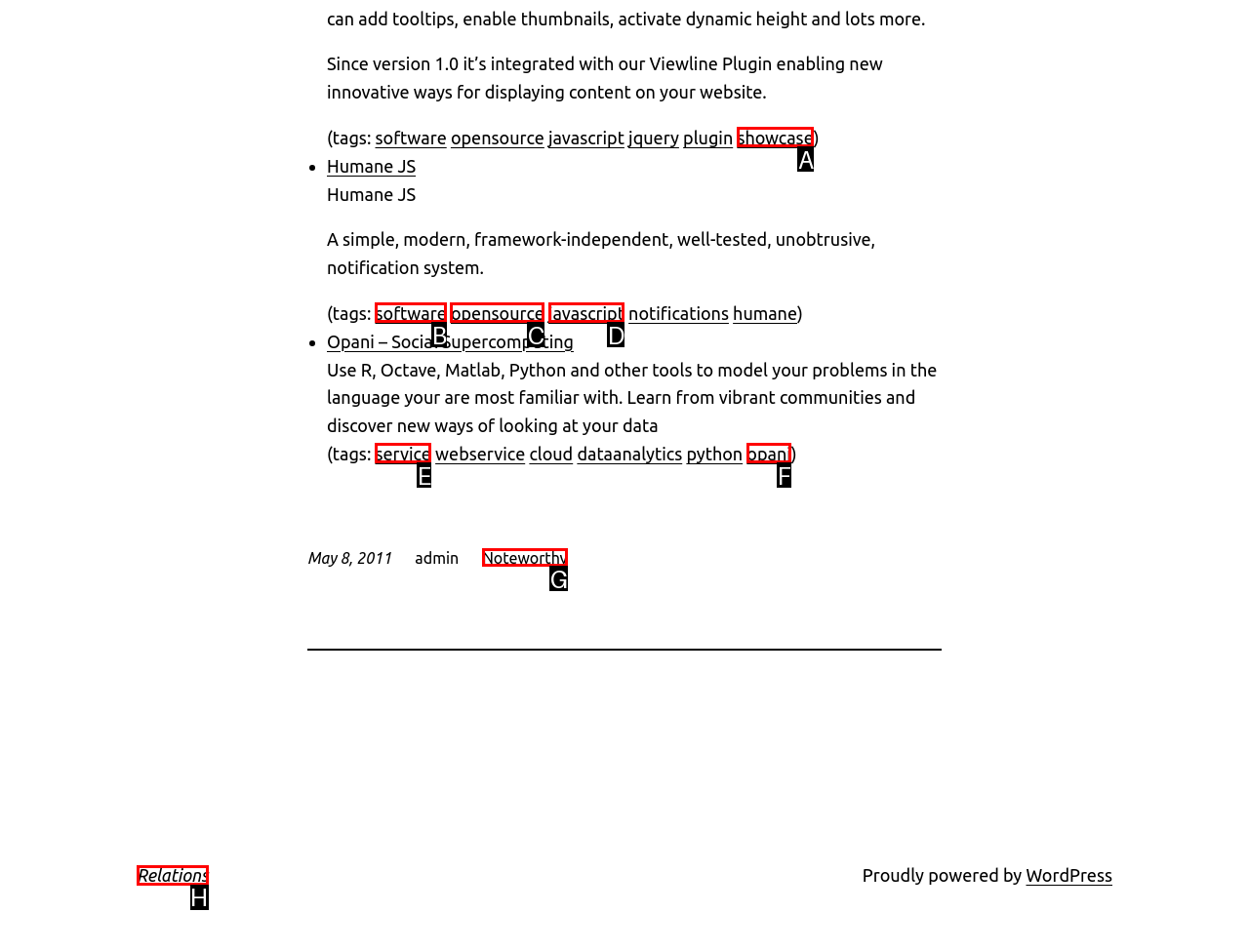Point out the option that best suits the description: software
Indicate your answer with the letter of the selected choice.

B